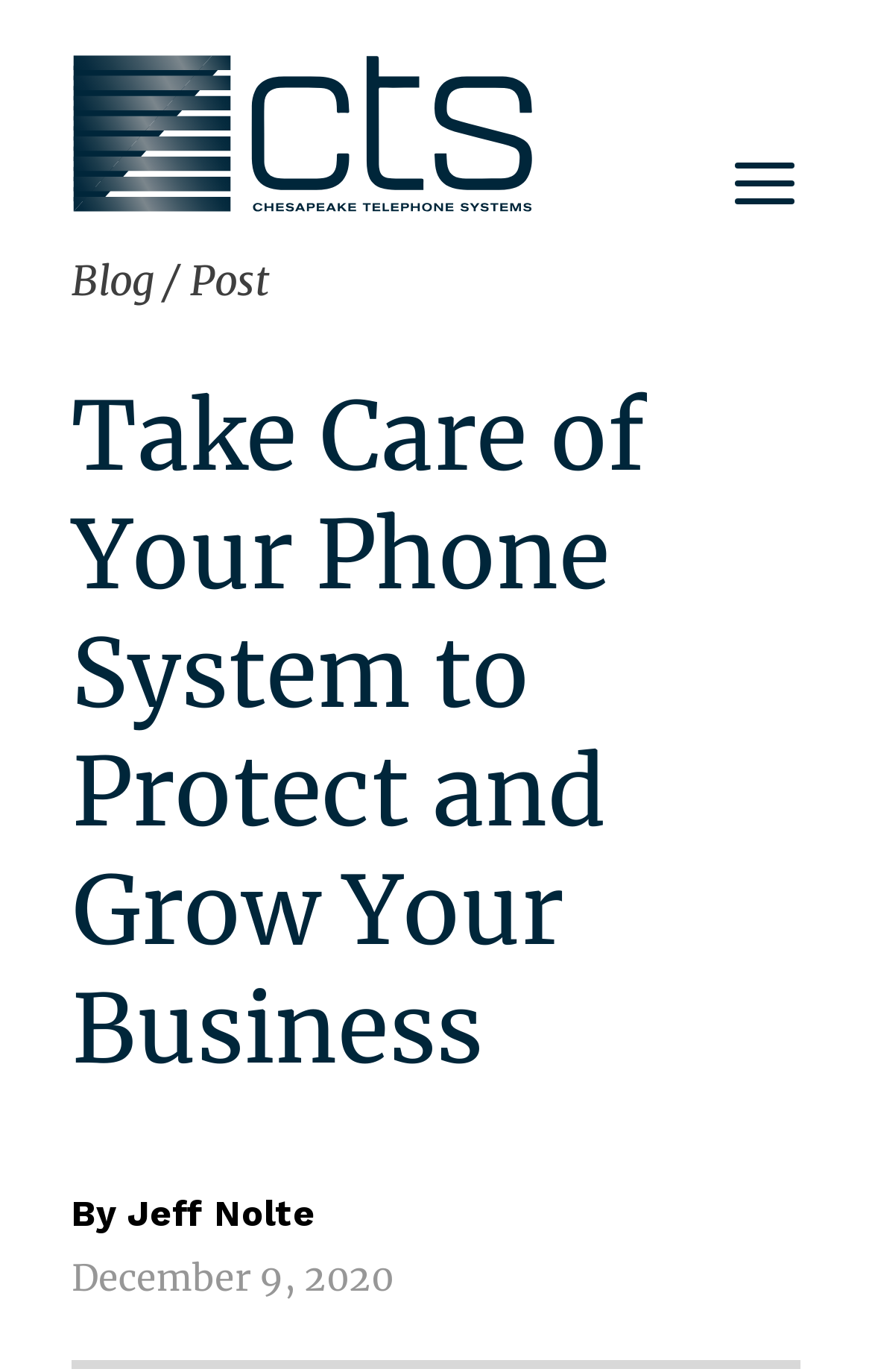From the webpage screenshot, identify the region described by Post. Provide the bounding box coordinates as (top-left x, top-left y, bottom-right x, bottom-right y), with each value being a floating point number between 0 and 1.

[0.218, 0.187, 0.308, 0.224]